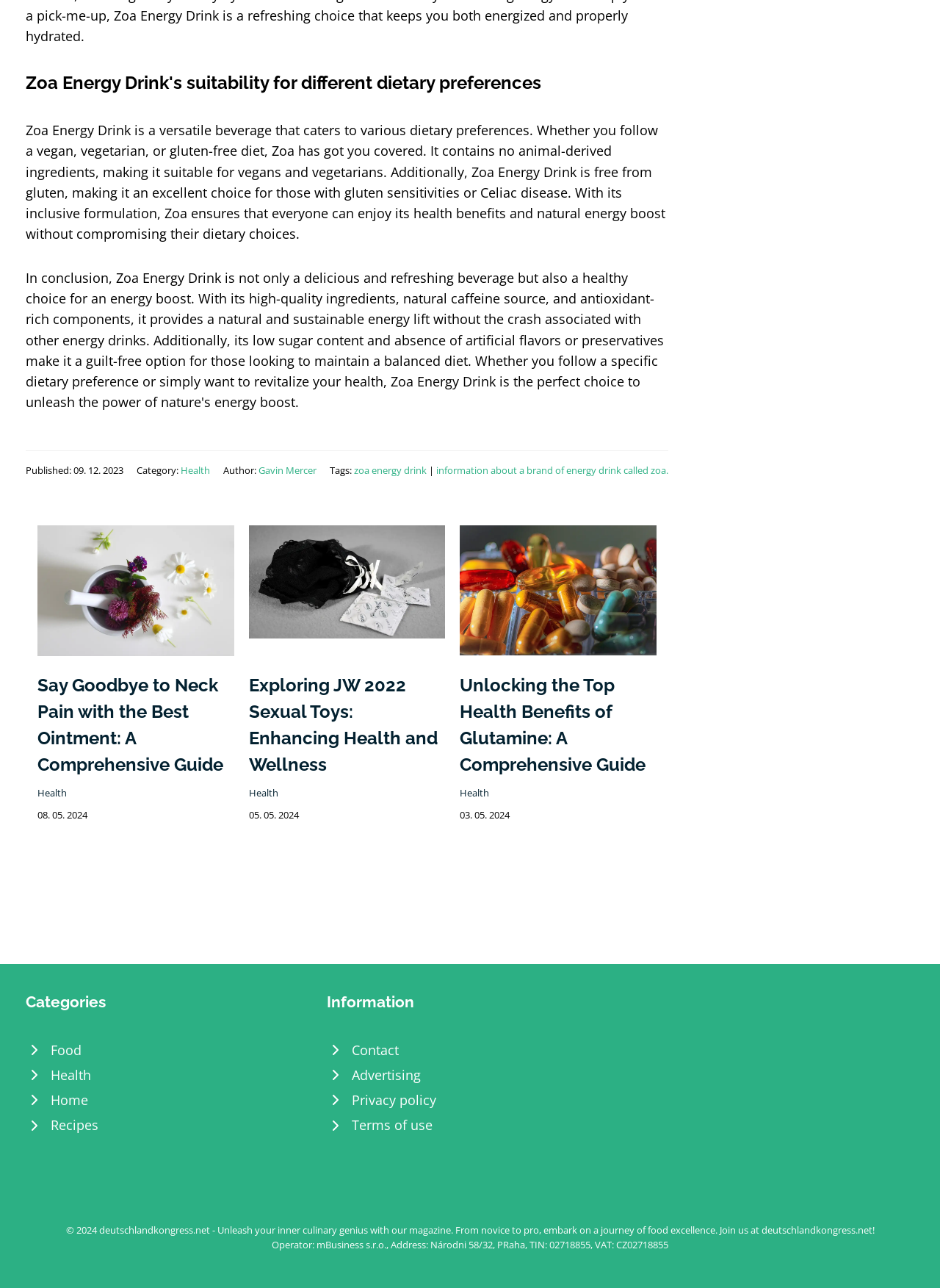Please identify the bounding box coordinates of the element that needs to be clicked to execute the following command: "Explore the 'Glutamina Beneficios' article". Provide the bounding box using four float numbers between 0 and 1, formatted as [left, top, right, bottom].

[0.489, 0.45, 0.698, 0.464]